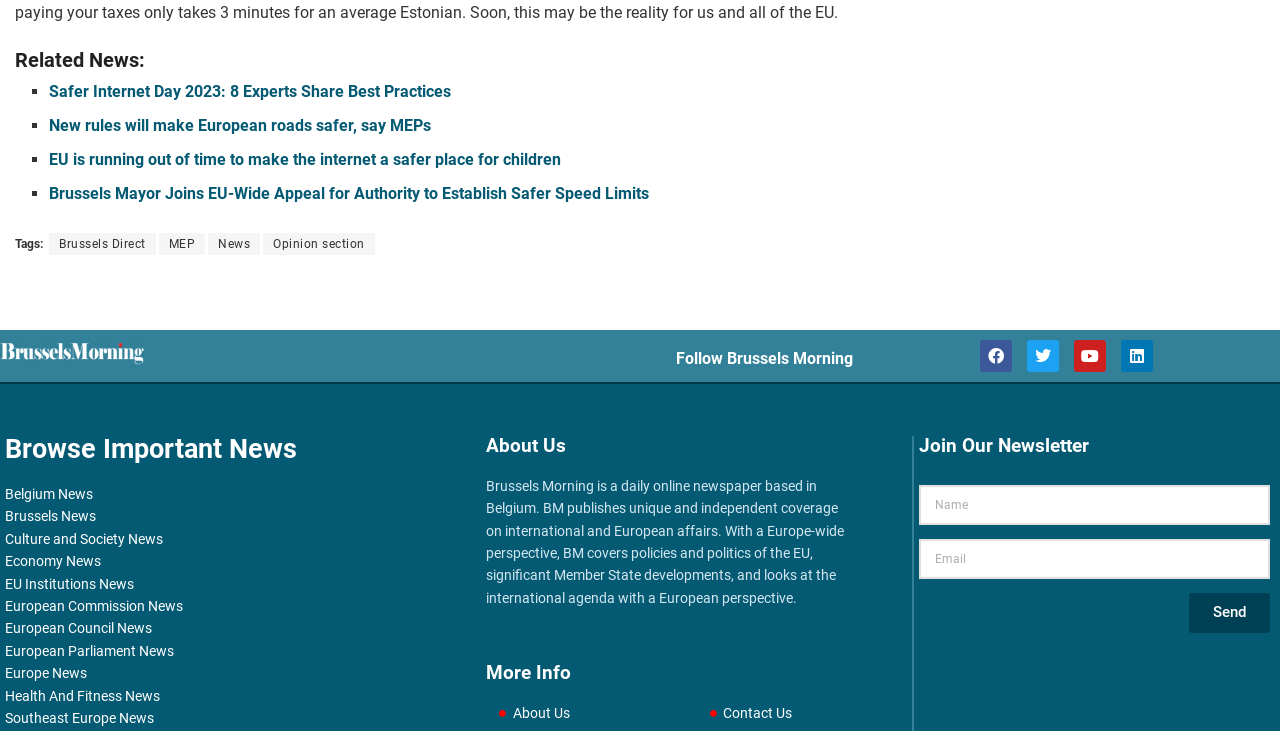Locate the bounding box coordinates of the element you need to click to accomplish the task described by this instruction: "Read about Brussels Morning".

[0.38, 0.654, 0.66, 0.829]